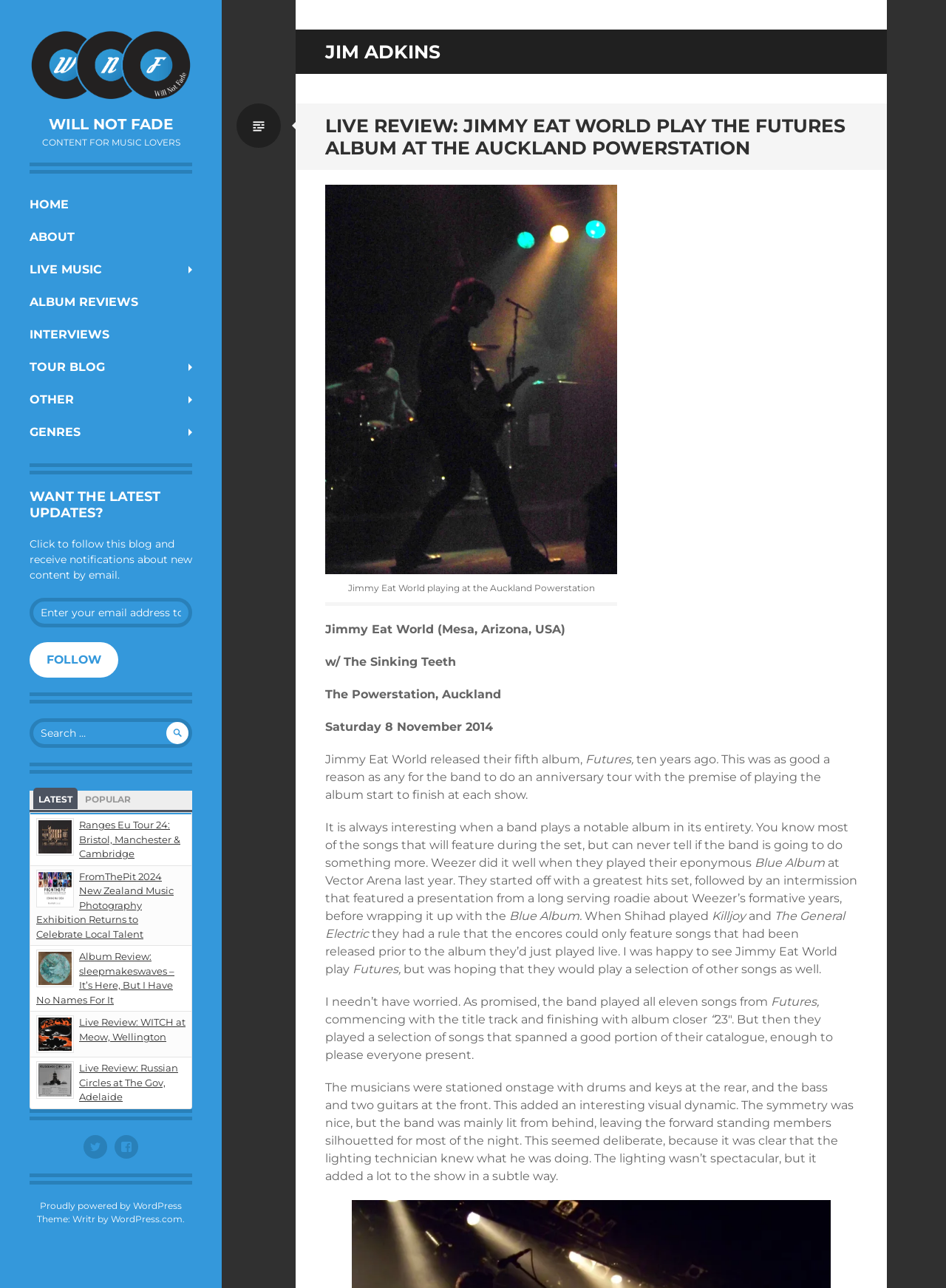Using the webpage screenshot and the element description Will Not Fade, determine the bounding box coordinates. Specify the coordinates in the format (top-left x, top-left y, bottom-right x, bottom-right y) with values ranging from 0 to 1.

[0.052, 0.089, 0.183, 0.103]